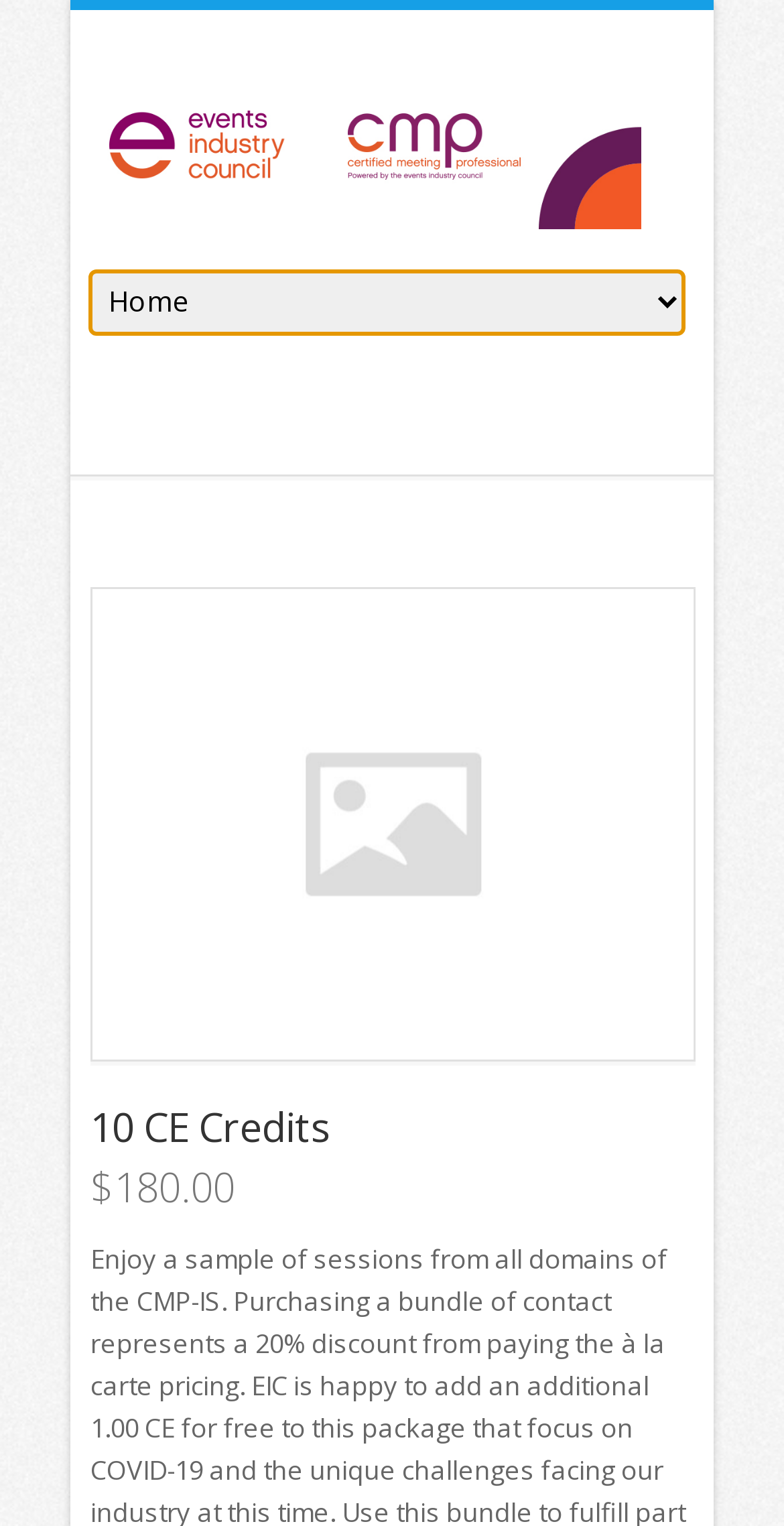Given the webpage screenshot, identify the bounding box of the UI element that matches this description: "alt="10 CE Credits"".

[0.118, 0.386, 0.885, 0.694]